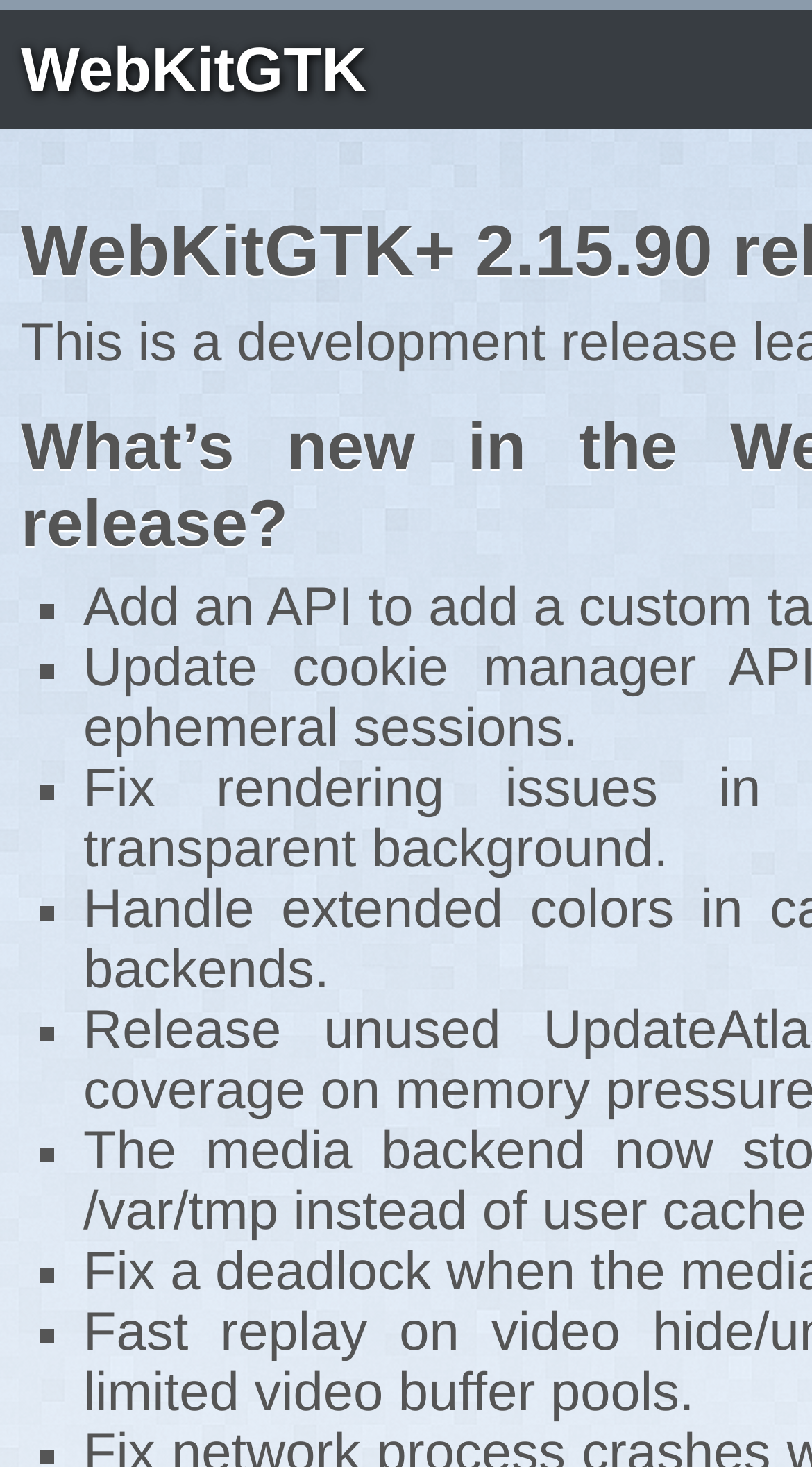What is the vertical position of the fifth list marker?
Refer to the image and provide a one-word or short phrase answer.

0.682